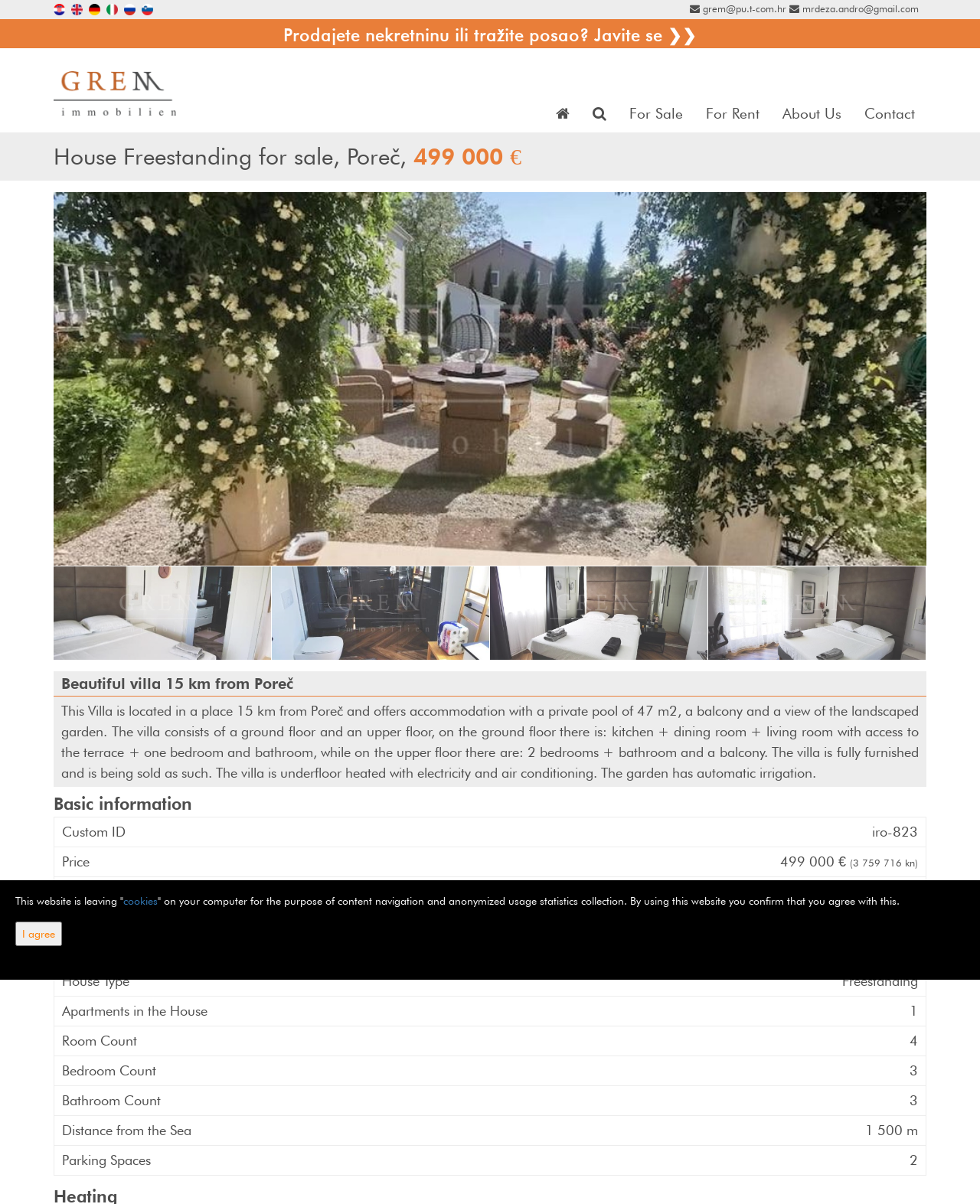Is the villa fully furnished?
Please elaborate on the answer to the question with detailed information.

I found the information about the villa's furniture by reading the description of the villa, which is located in the main content area of the webpage. The description states that 'The villa is fully furnished and is being sold as such'.